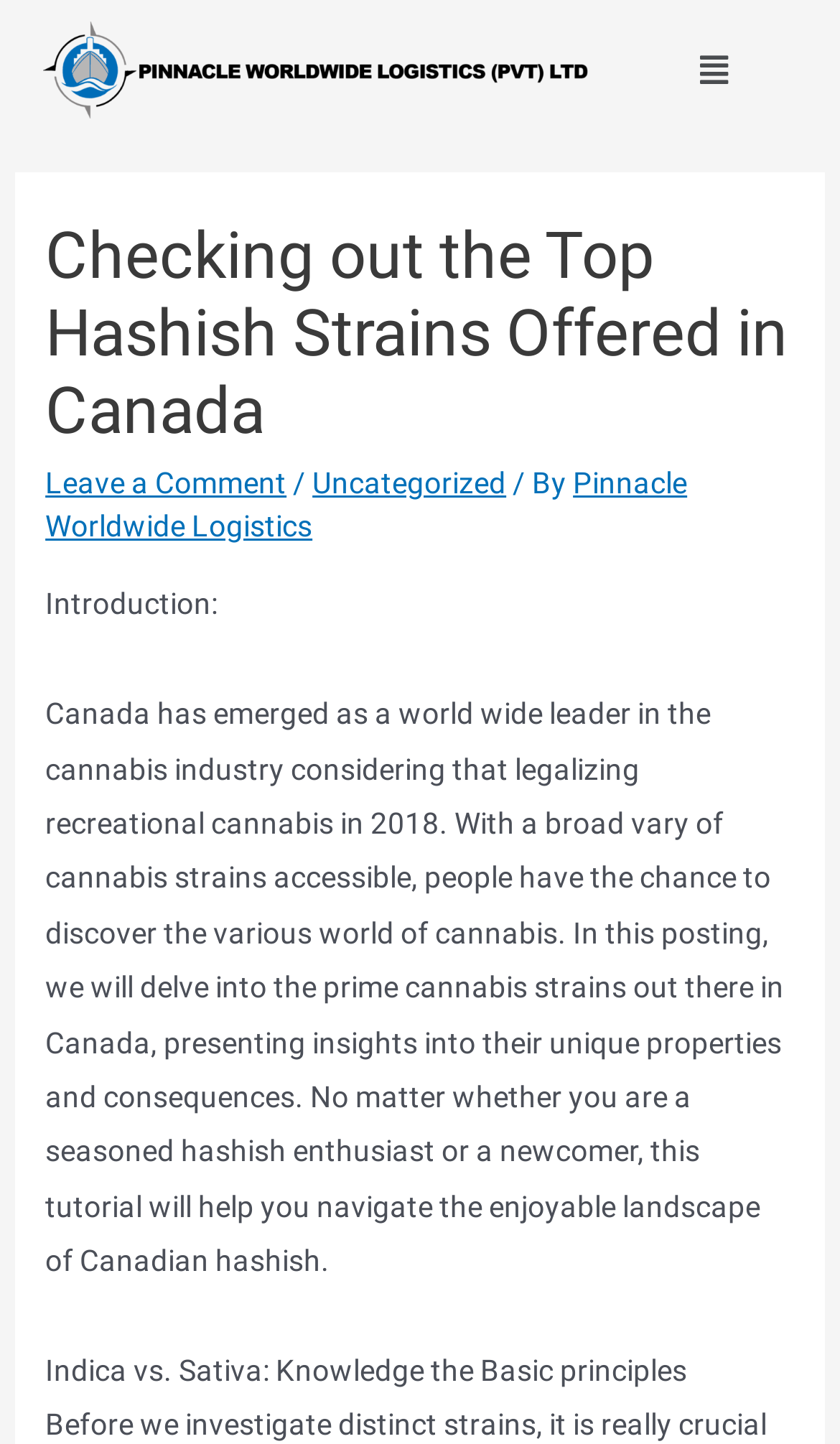What is the context of Canada mentioned in the article?
We need a detailed and meticulous answer to the question.

The article states that Canada has emerged as a world leader in the cannabis industry since legalizing recreational cannabis in 2018, providing context for the discussion of cannabis strains in Canada.